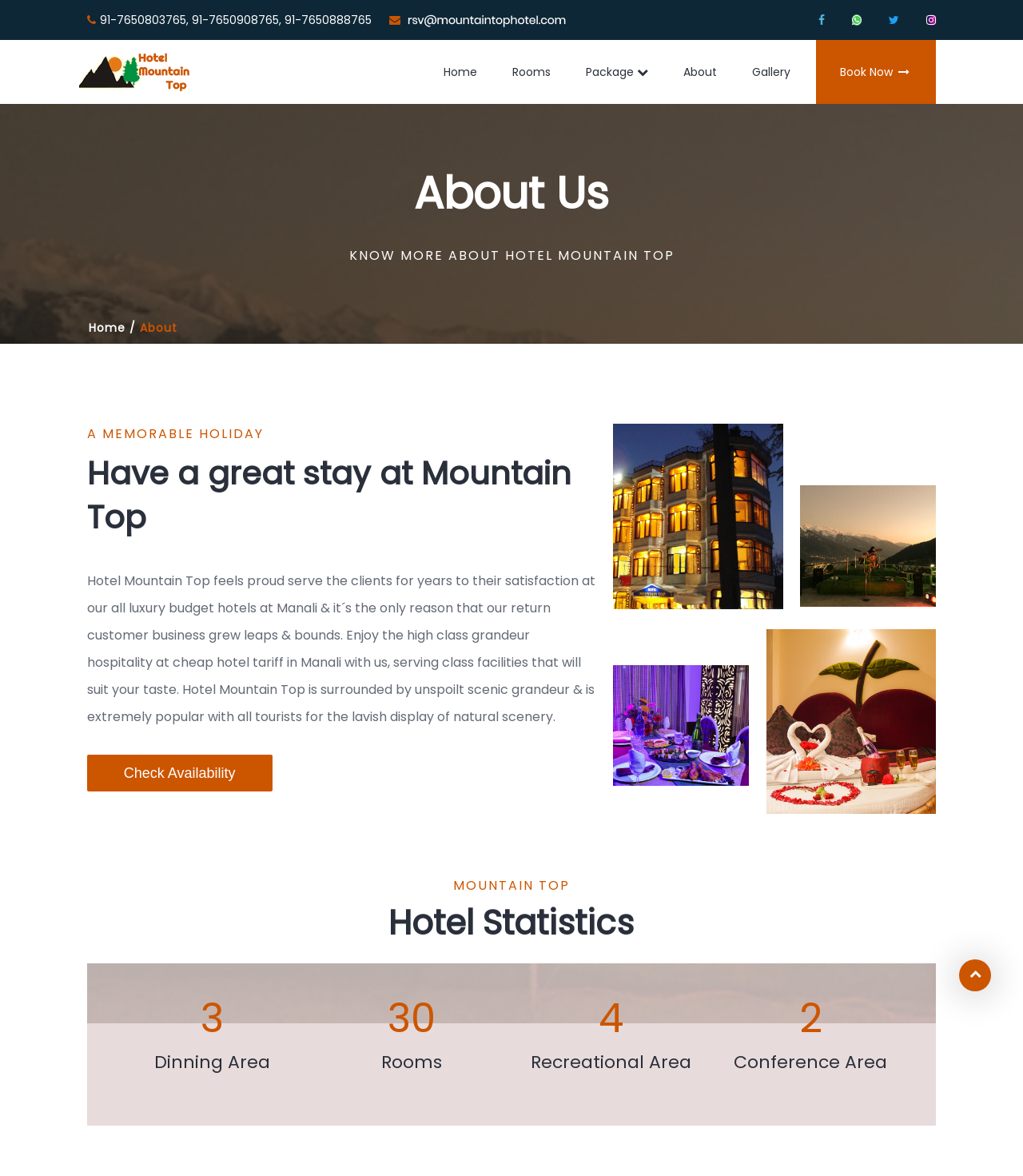Please specify the bounding box coordinates of the clickable region necessary for completing the following instruction: "Learn more about the hotel". The coordinates must consist of four float numbers between 0 and 1, i.e., [left, top, right, bottom].

[0.341, 0.209, 0.659, 0.225]